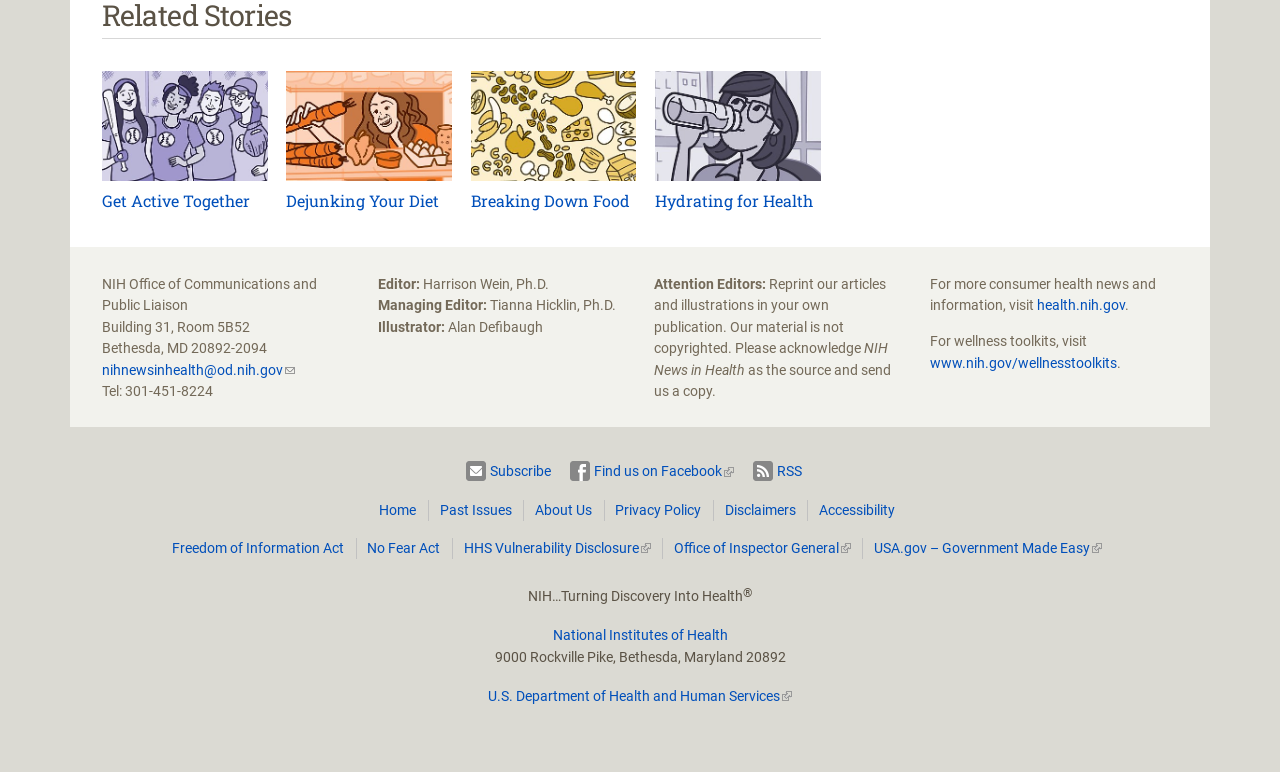Please identify the bounding box coordinates for the region that you need to click to follow this instruction: "Click Subscribe".

[0.364, 0.597, 0.431, 0.626]